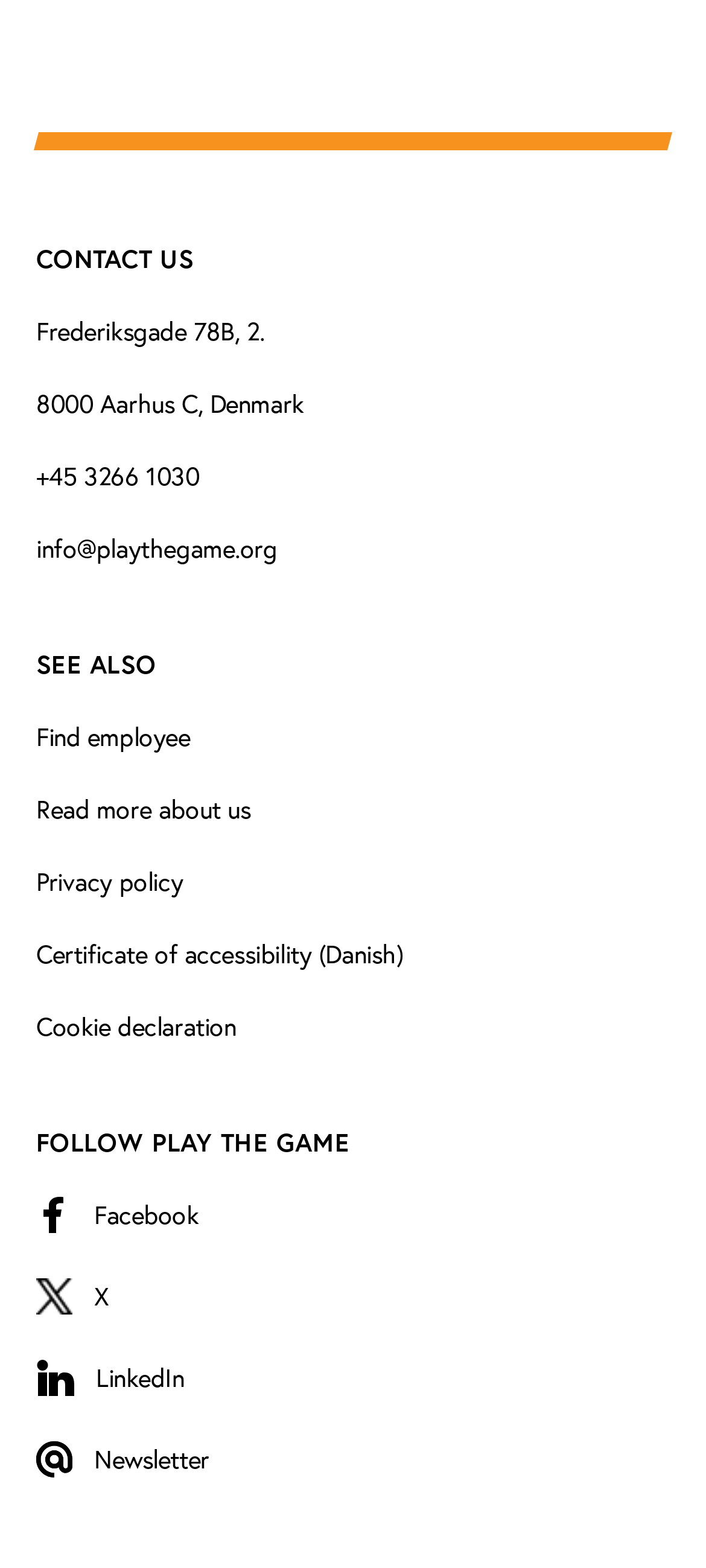Predict the bounding box for the UI component with the following description: "Facebook".

[0.051, 0.761, 0.949, 0.789]